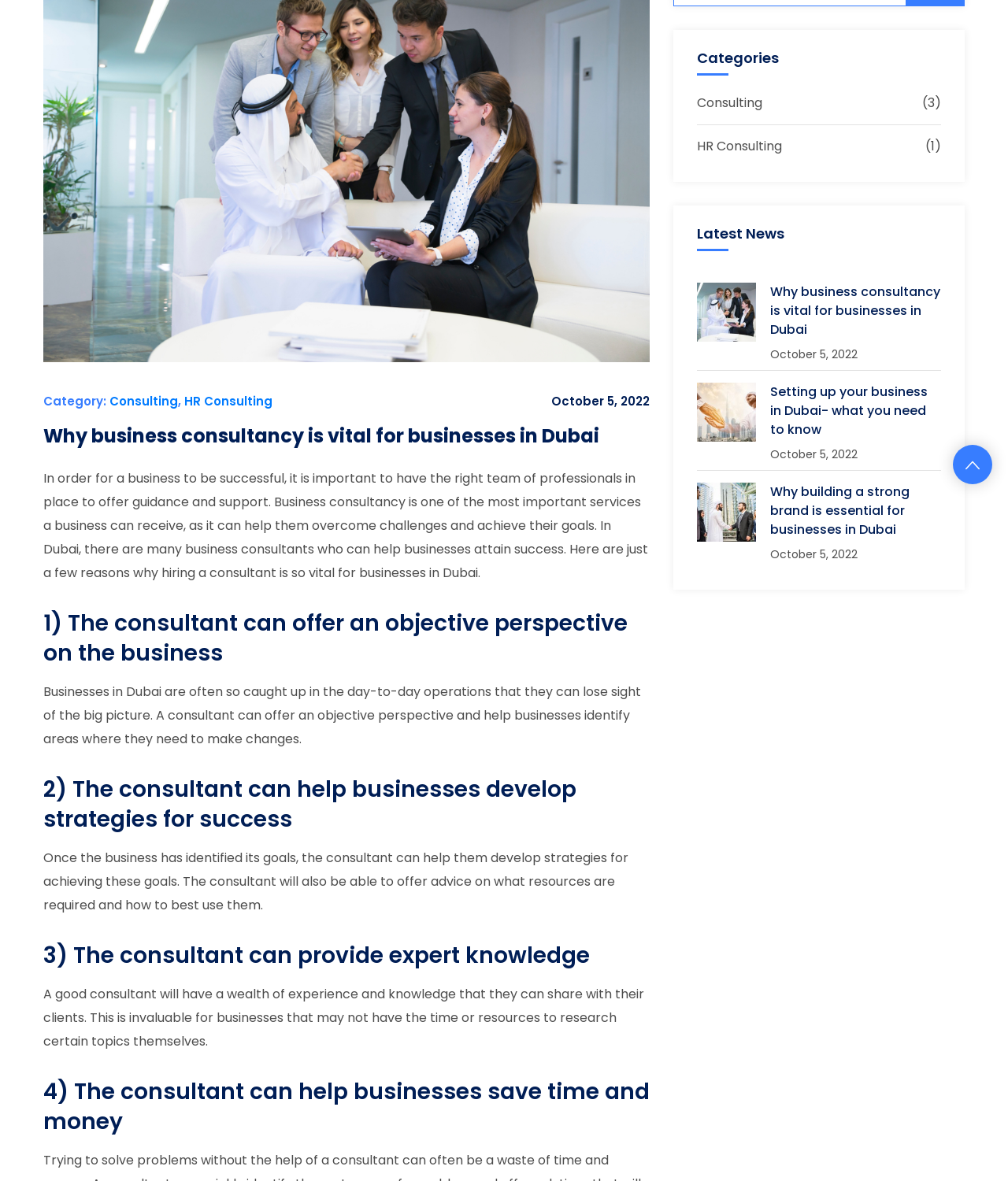Identify the bounding box of the UI element that matches this description: "HR Consulting".

[0.183, 0.33, 0.27, 0.35]